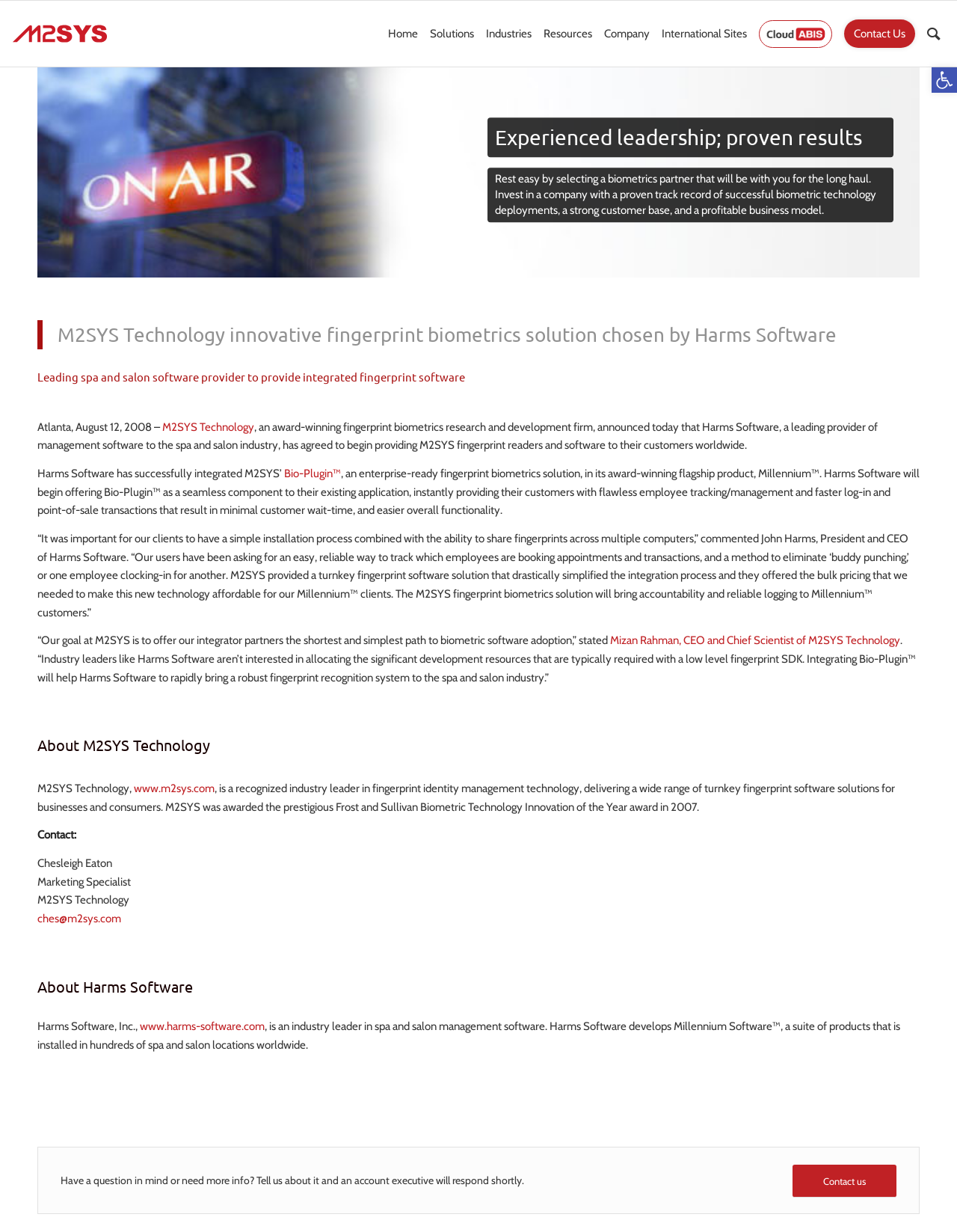What is the purpose of Bio-Plugin?
Use the information from the image to give a detailed answer to the question.

I found the answer by reading the text in the section that describes the integration of Bio-Plugin with Millennium Software. It mentions that Bio-Plugin provides flawless employee tracking/management and faster log-in and point-of-sale transactions.